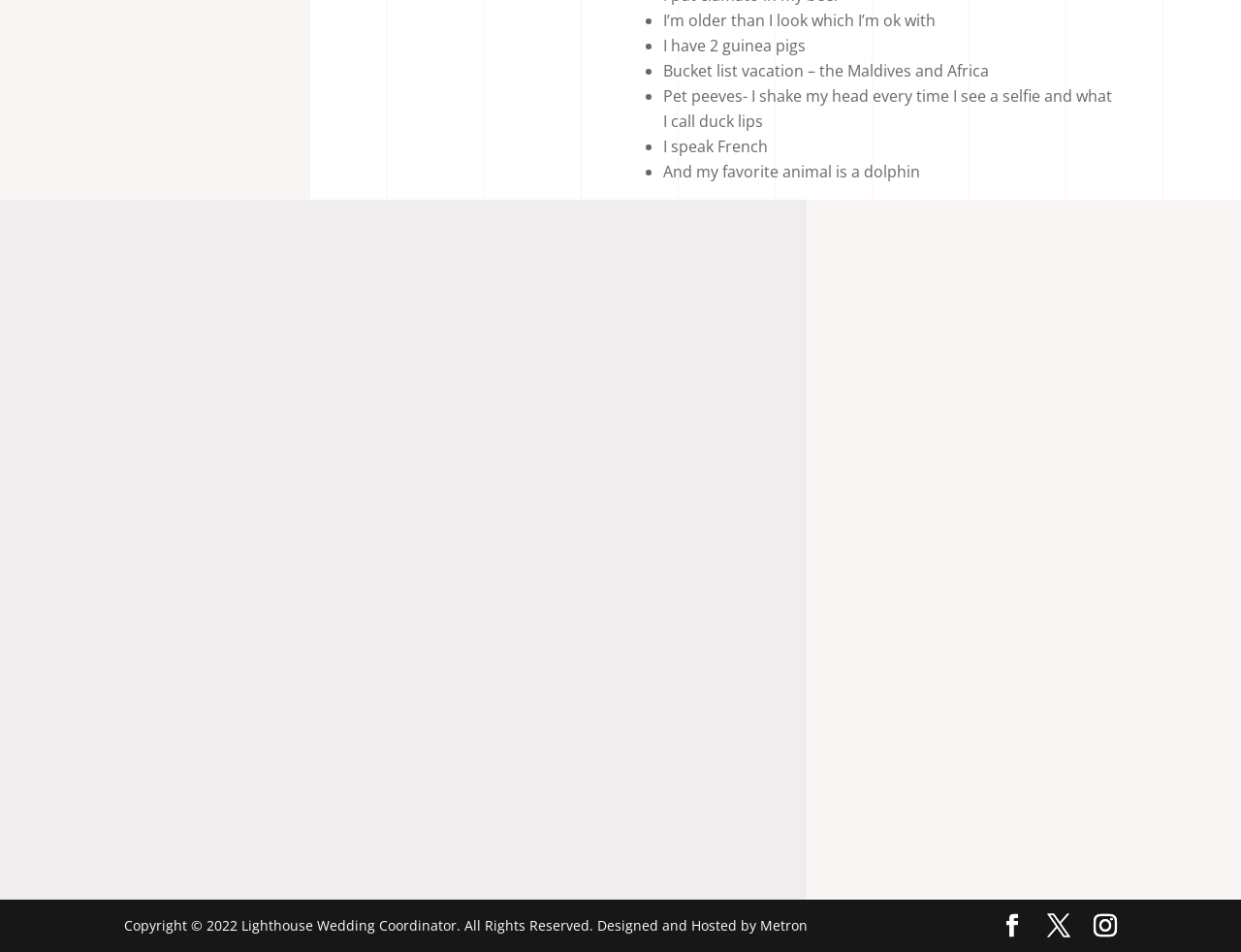From the element description parent_node: Comment * name="comment", predict the bounding box coordinates of the UI element. The coordinates must be specified in the format (top-left x, top-left y, bottom-right x, bottom-right y) and should be within the 0 to 1 range.

None